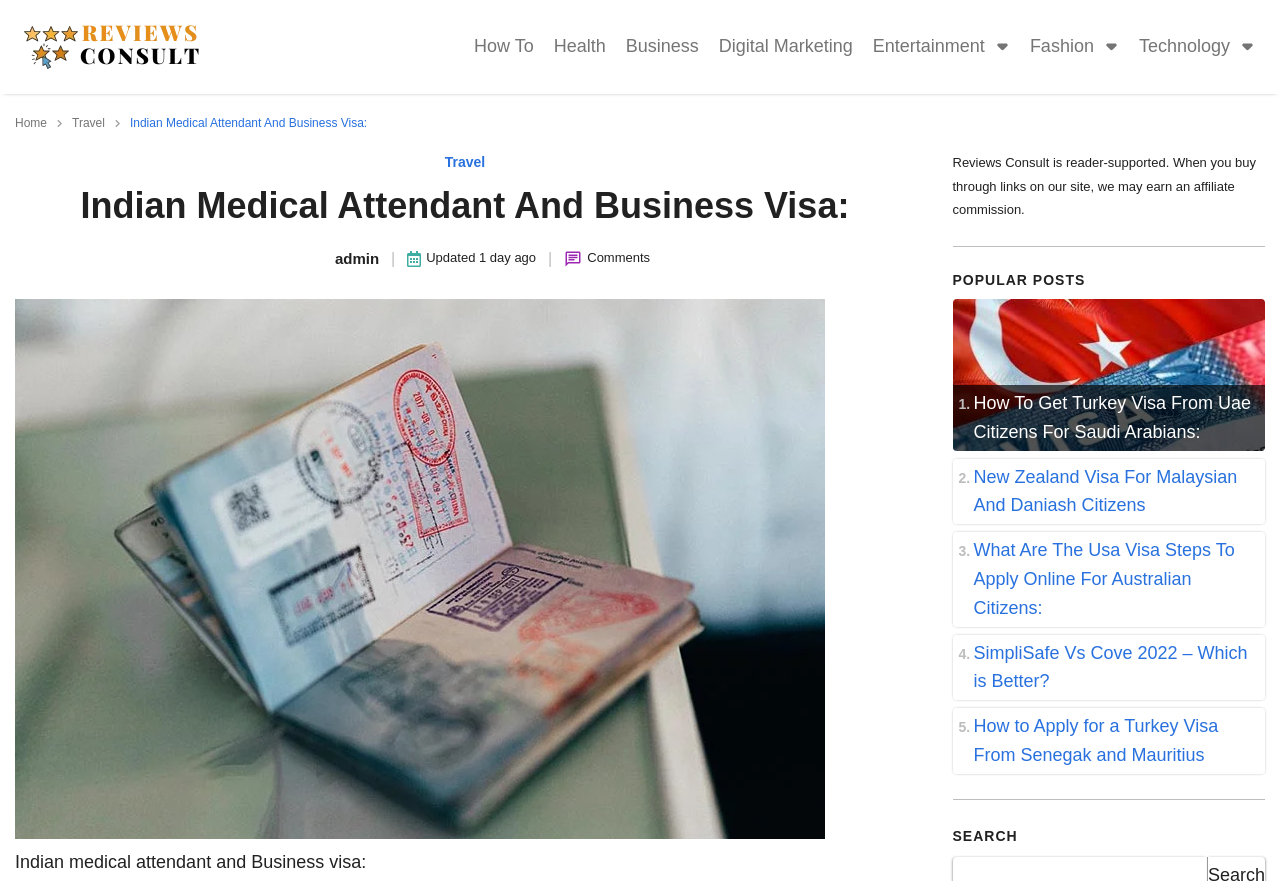Pinpoint the bounding box coordinates of the area that should be clicked to complete the following instruction: "Navigate to the 'How To' page". The coordinates must be given as four float numbers between 0 and 1, i.e., [left, top, right, bottom].

[0.362, 0.027, 0.425, 0.08]